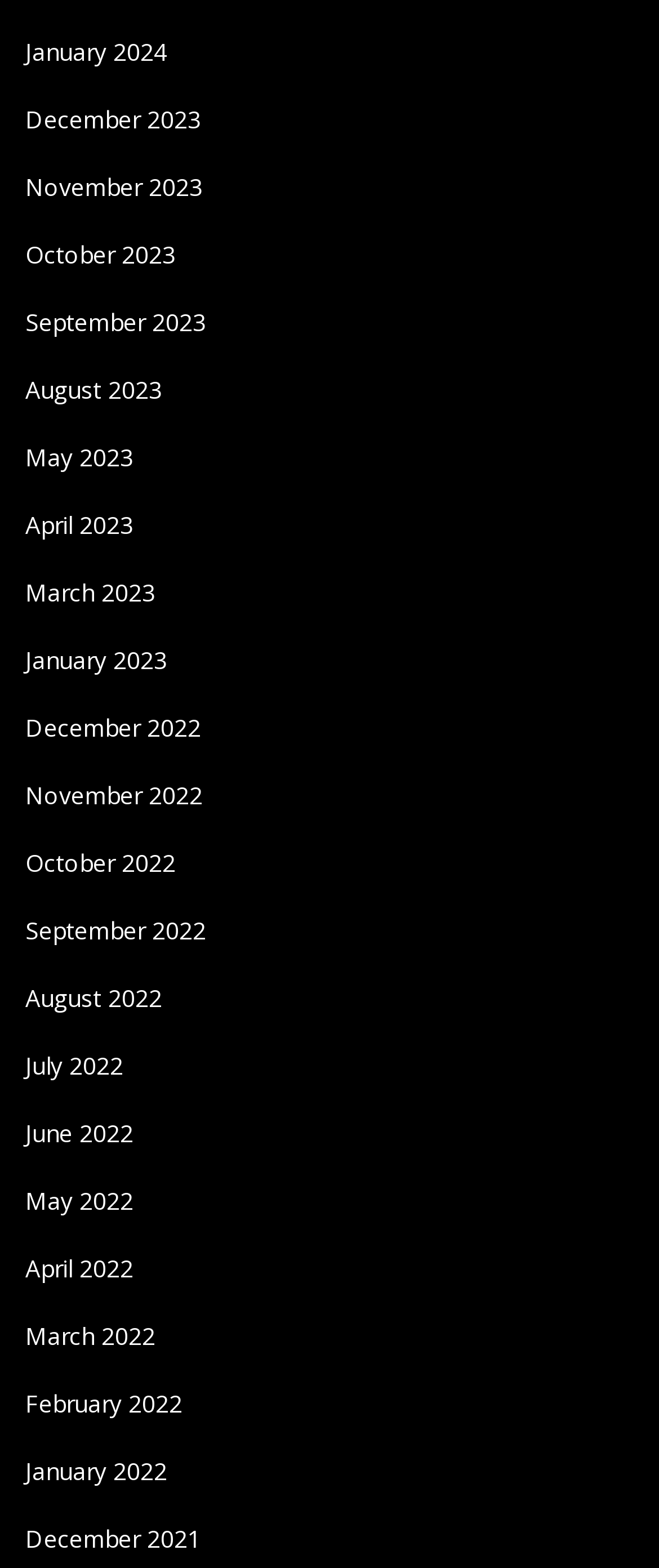Locate the bounding box coordinates of the element's region that should be clicked to carry out the following instruction: "Browse November 2023". The coordinates need to be four float numbers between 0 and 1, i.e., [left, top, right, bottom].

[0.038, 0.108, 0.308, 0.129]